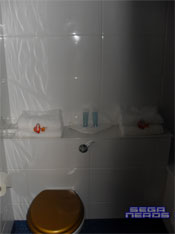Describe all the elements and aspects of the image comprehensively.

The image showcases a whimsical bathroom setting inspired by the Sonic the Hedgehog theme, prominently featuring a unique gold-tone toilet lid that adds a touch of flair. Neatly arranged on a simple shelf above the toilet are white towels and toiletries, hinting at a blend of comfort and style. The overall design appears modern, with glossy white tiles reflecting any light in the space, creating a clean and bright atmosphere. This bathroom aims to provide a fun experience for fans of Sonic, blending stylish aesthetics with playful elements that enhance the theme throughout the nearby Sonic-themed accommodations.